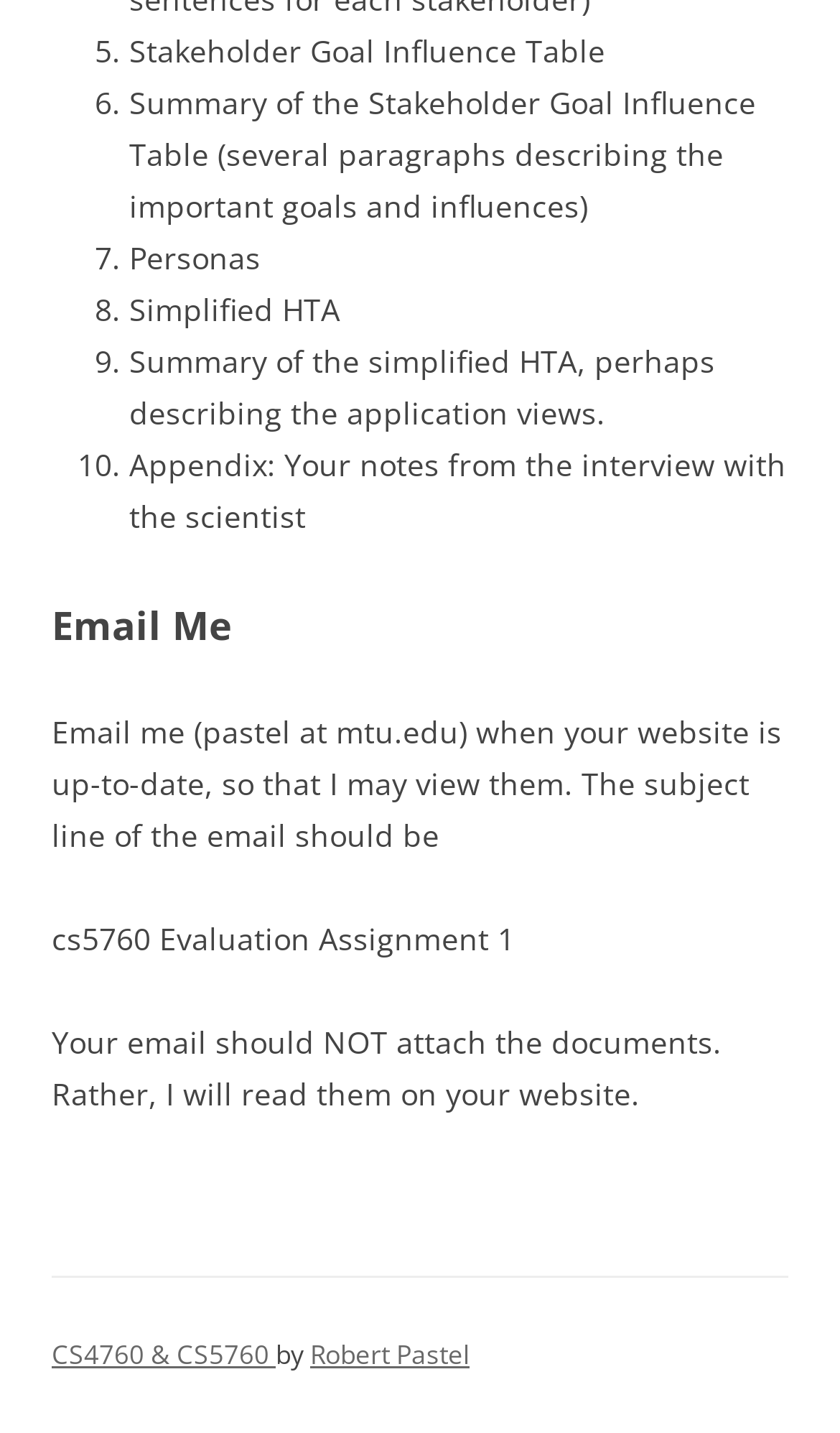What is the topic of the 'Summary of the Stakeholder Goal Influence Table'?
Provide a detailed answer to the question, using the image to inform your response.

I found a StaticText element with the text 'Summary of the Stakeholder Goal Influence Table' and bounding box coordinates [0.154, 0.057, 0.9, 0.157]. This suggests that the topic of the summary is the Stakeholder Goal Influence Table.